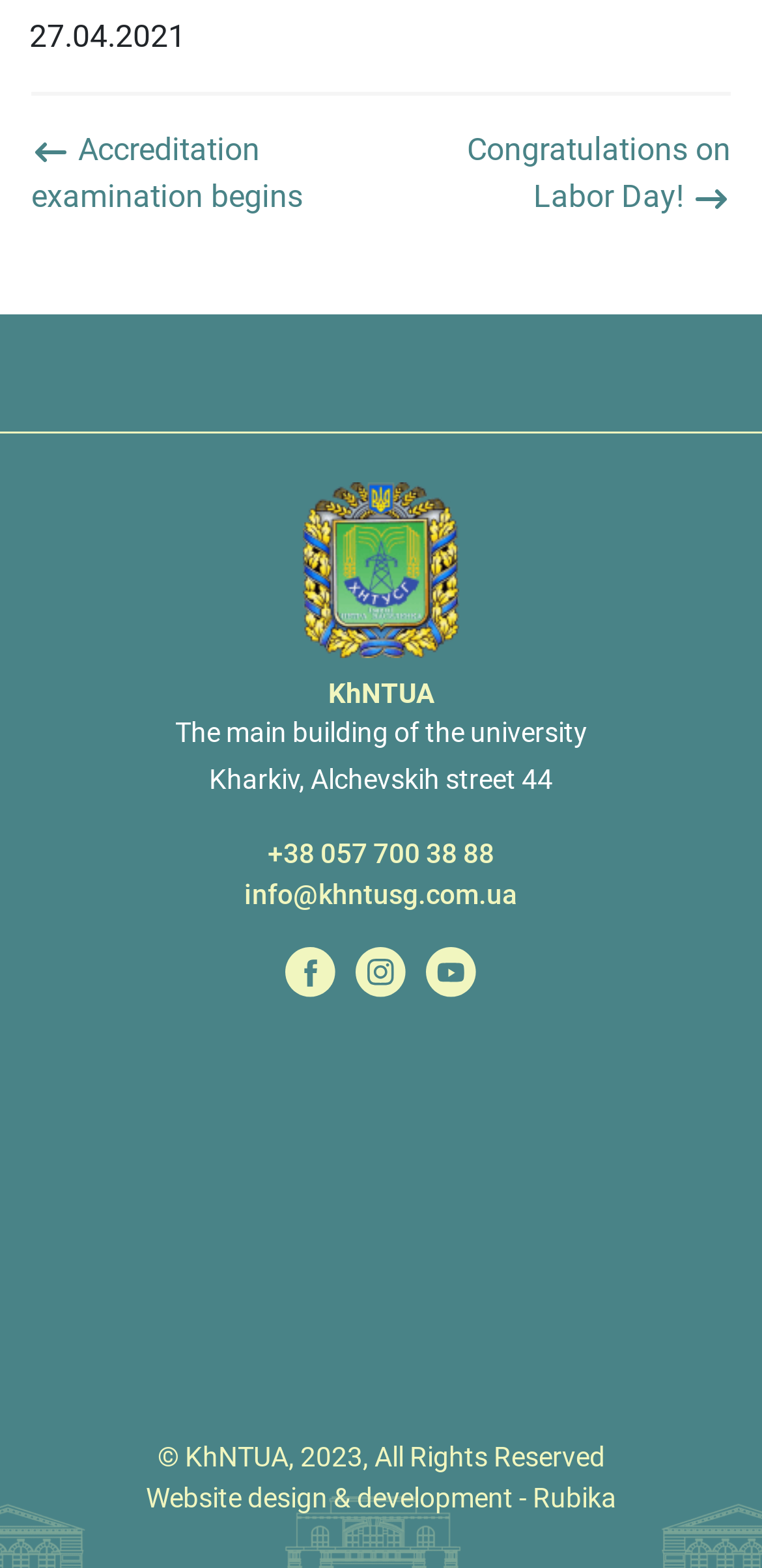What is the name of the university? Look at the image and give a one-word or short phrase answer.

KhNTUA